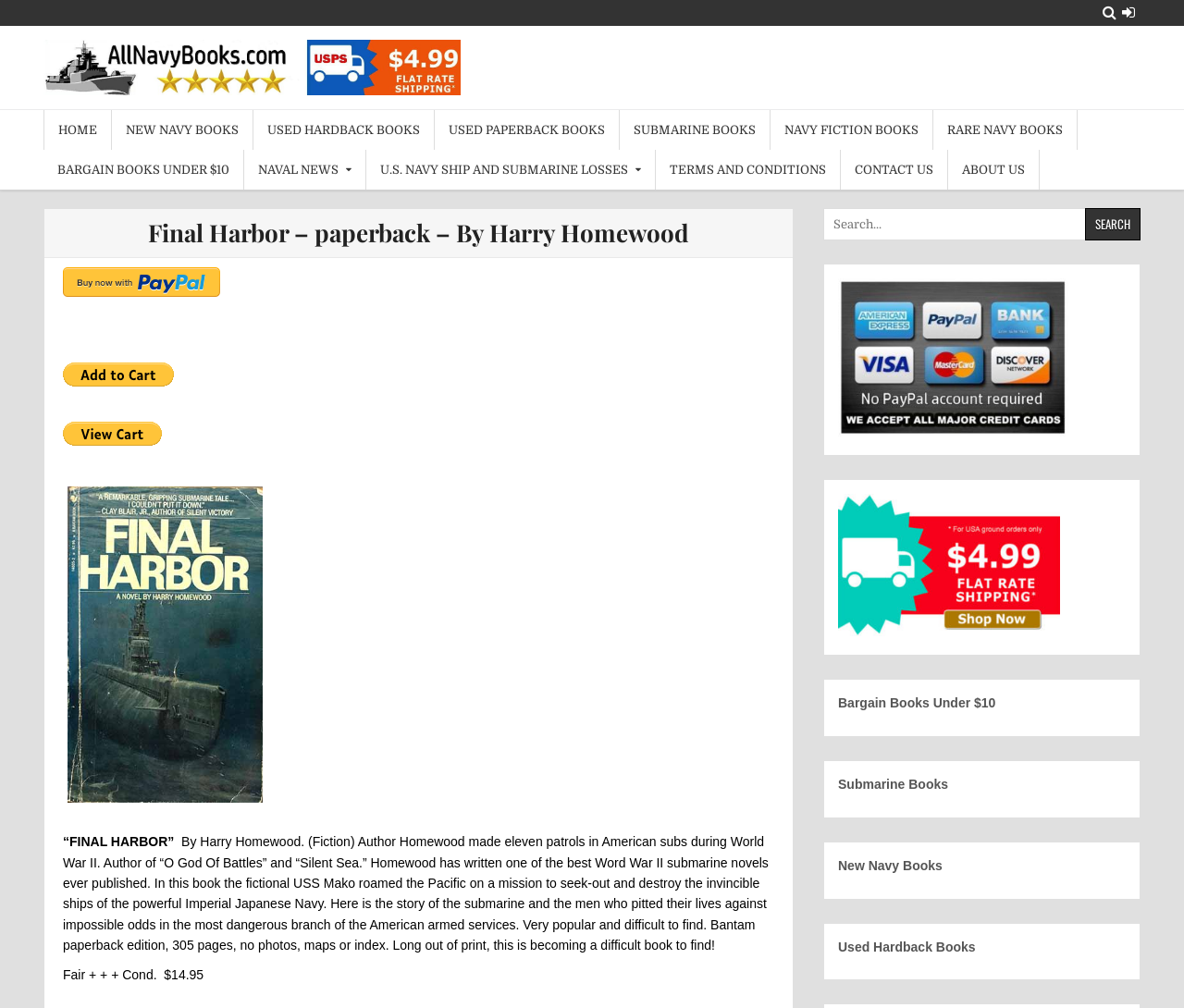What is the price of the book?
Give a detailed response to the question by analyzing the screenshot.

I found the answer by looking at the text 'Fair + + + Cond. $14.95' which is located near the bottom of the webpage, indicating the price of the book.